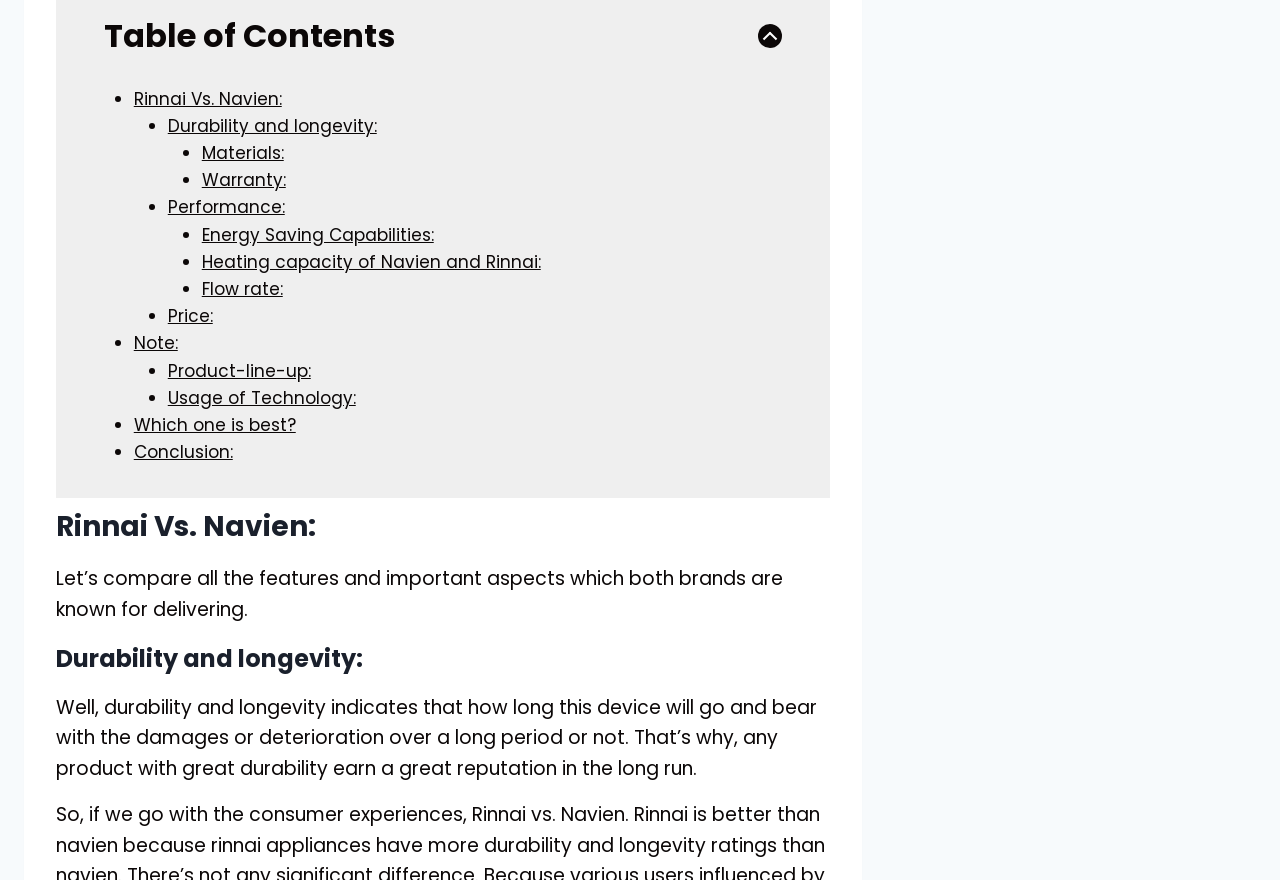Refer to the image and answer the question with as much detail as possible: What is the topic of the webpage?

The webpage has a heading 'Rinnai Vs. Navien:' and compares various features between the two brands, indicating that the topic of the webpage is a comparison between Rinnai and Navien.